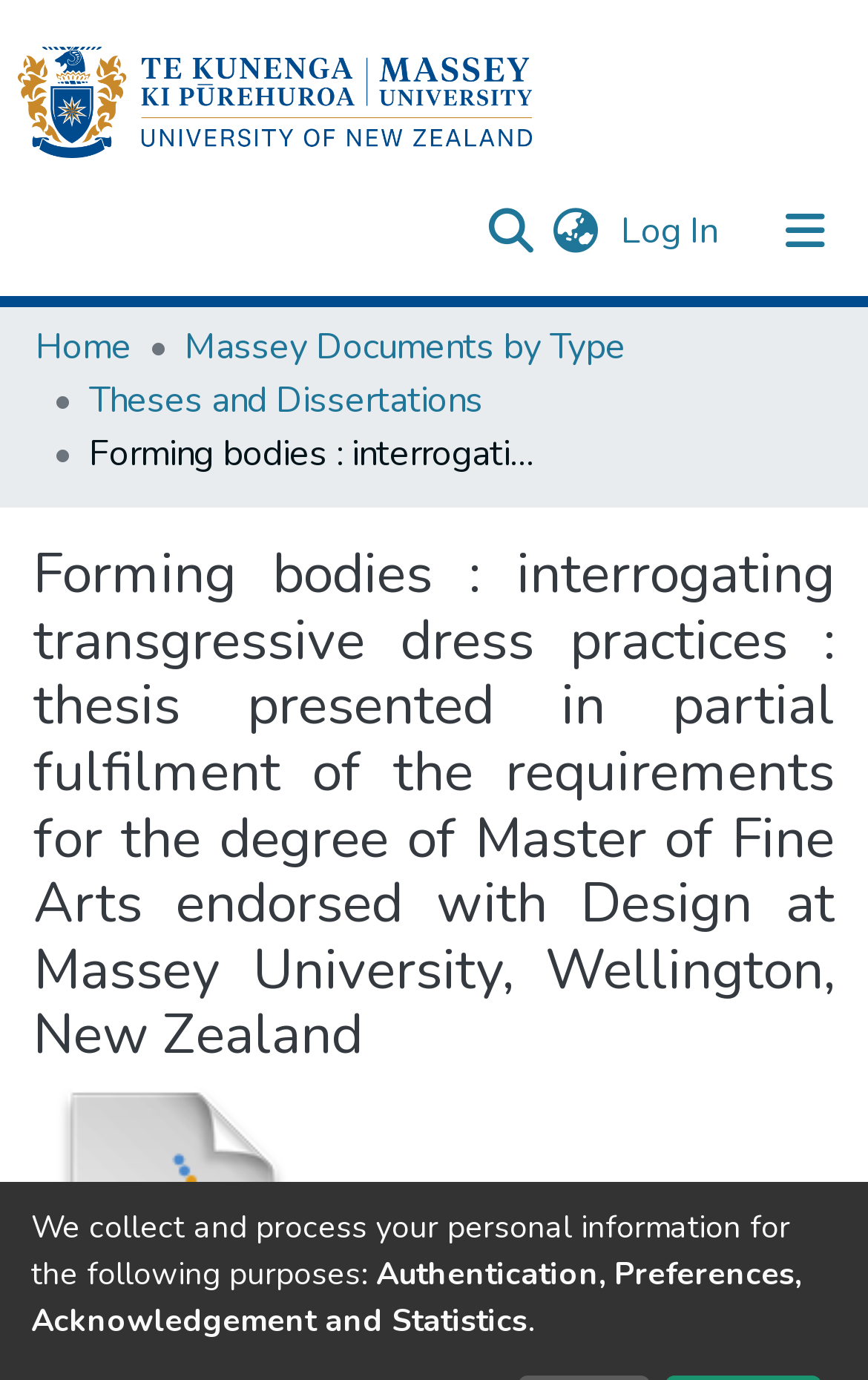Determine the bounding box coordinates of the clickable region to carry out the instruction: "Click the repository logo".

[0.021, 0.026, 0.613, 0.123]